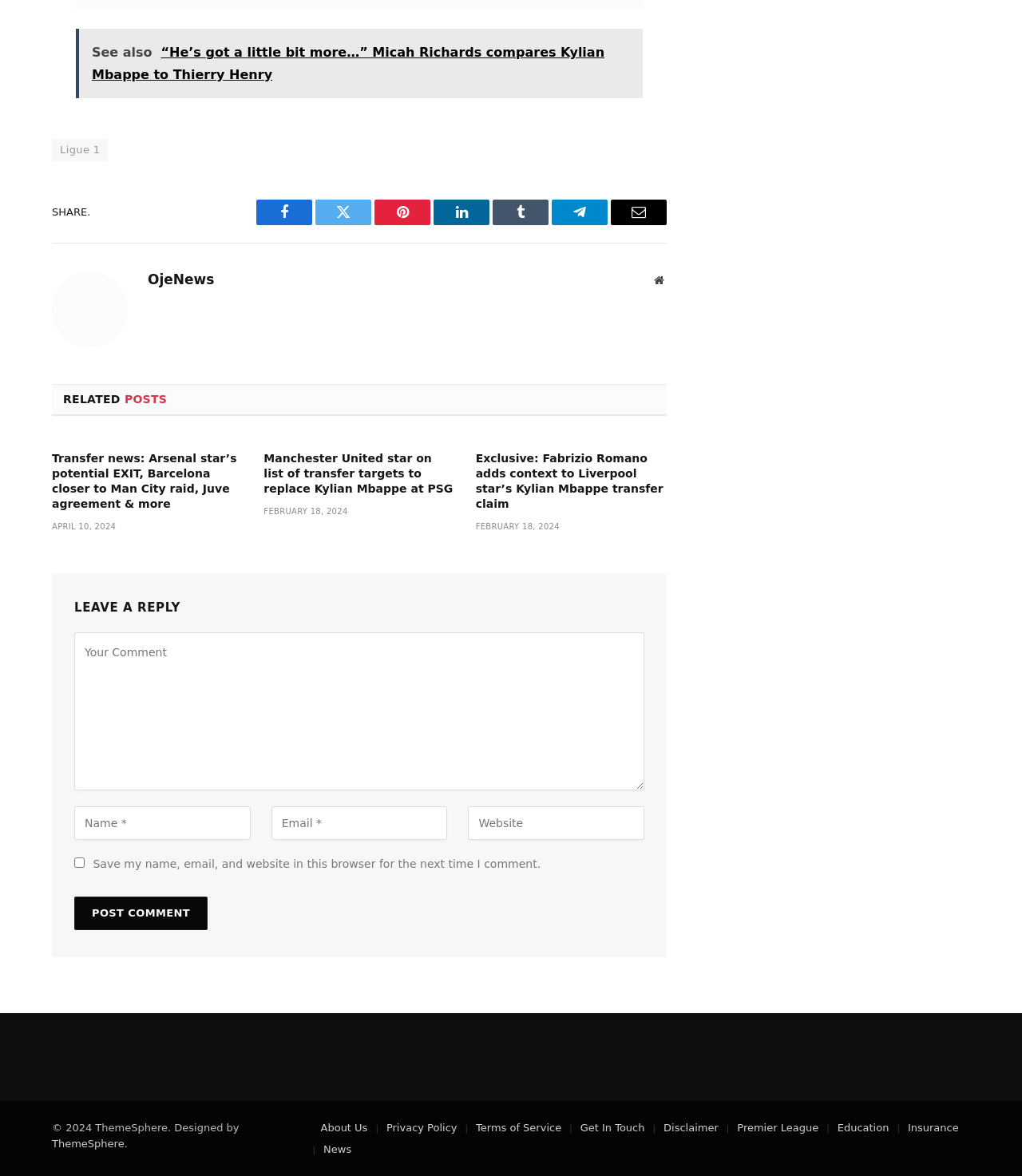Given the description "Twitter", determine the bounding box of the corresponding UI element.

[0.309, 0.17, 0.363, 0.191]